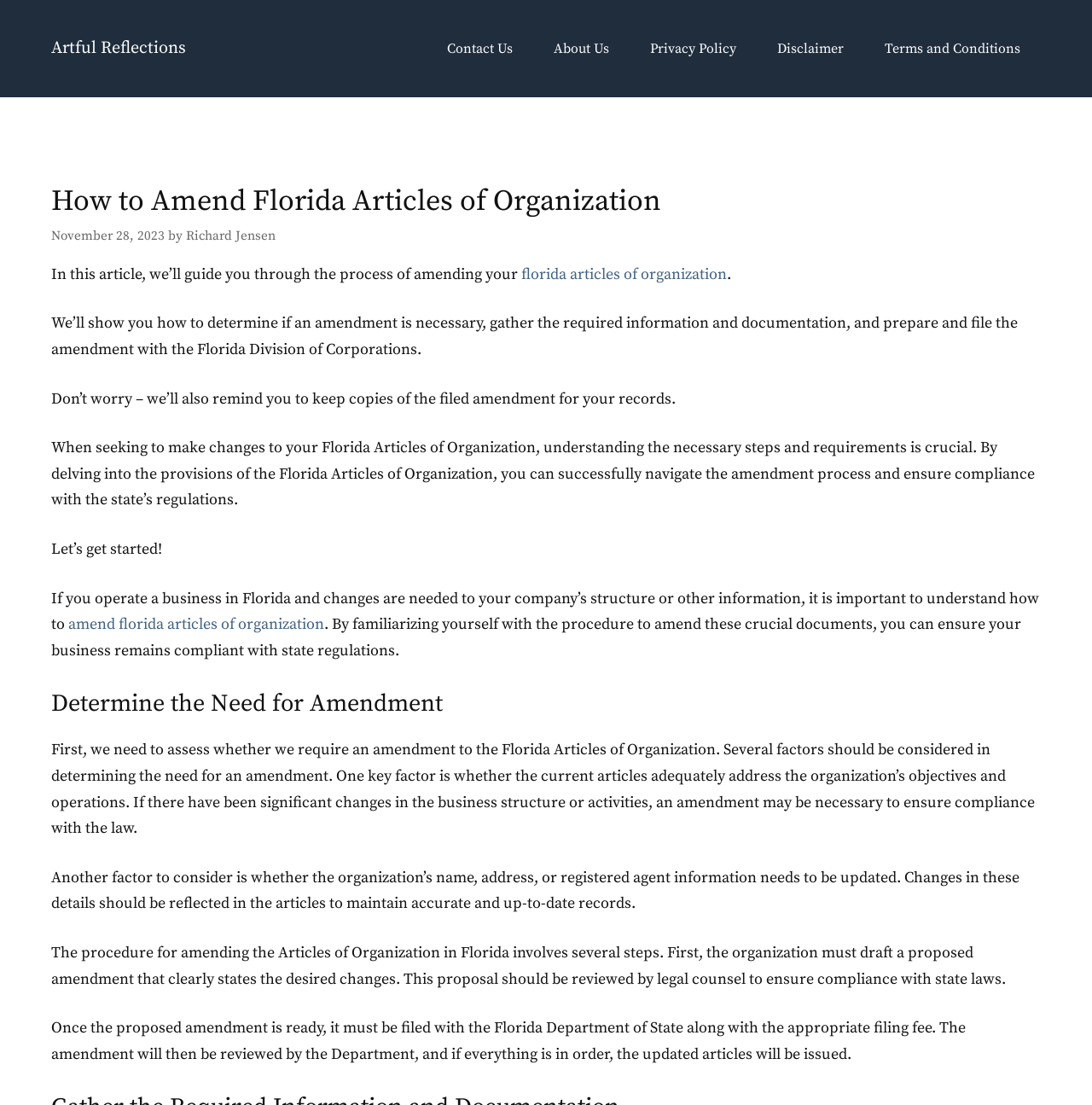Please reply to the following question with a single word or a short phrase:
What is the purpose of filing the amendment with the Florida Division of Corporations?

To update records